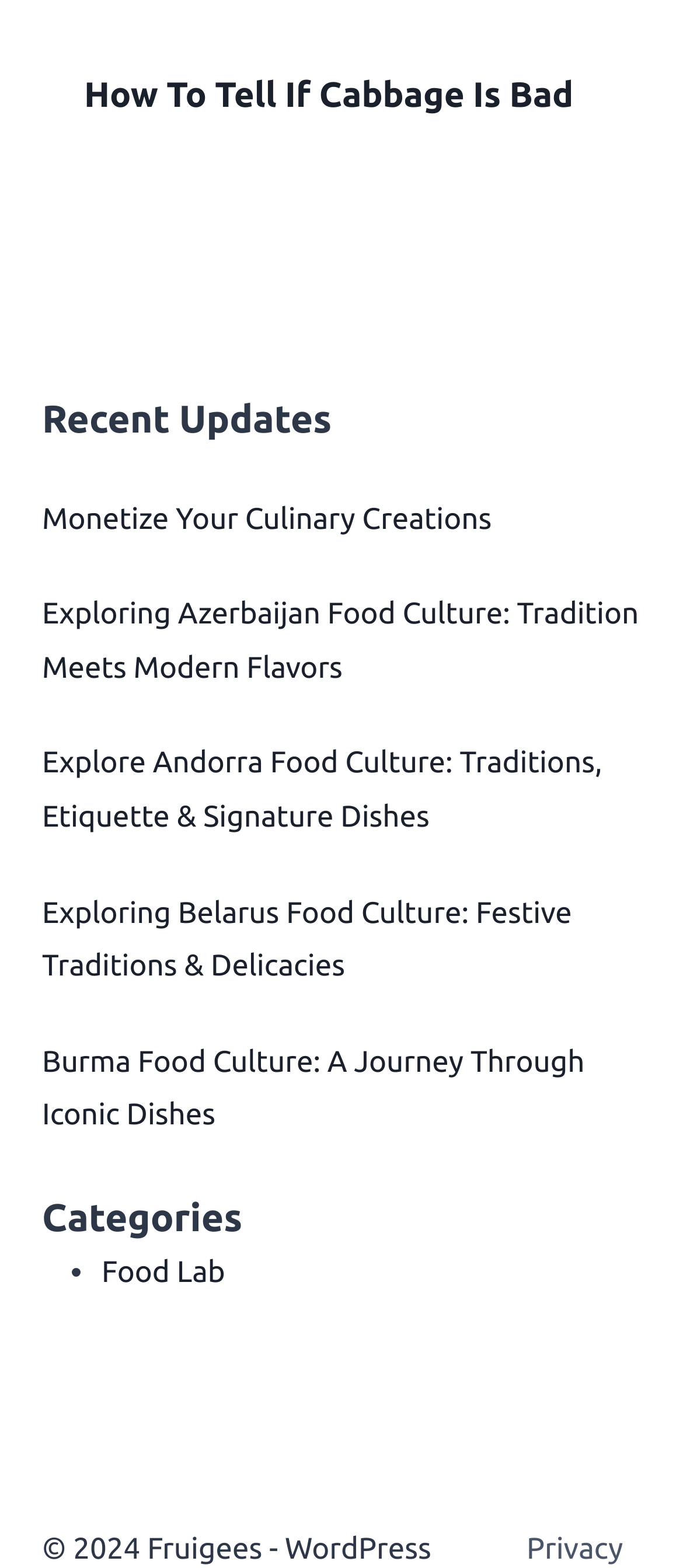Using the details in the image, give a detailed response to the question below:
How many elements are directly under the 'Root Element'?

The 'Root Element' has two direct child elements: the 'HeaderAsNonLandmark' and the 'complementary' element.